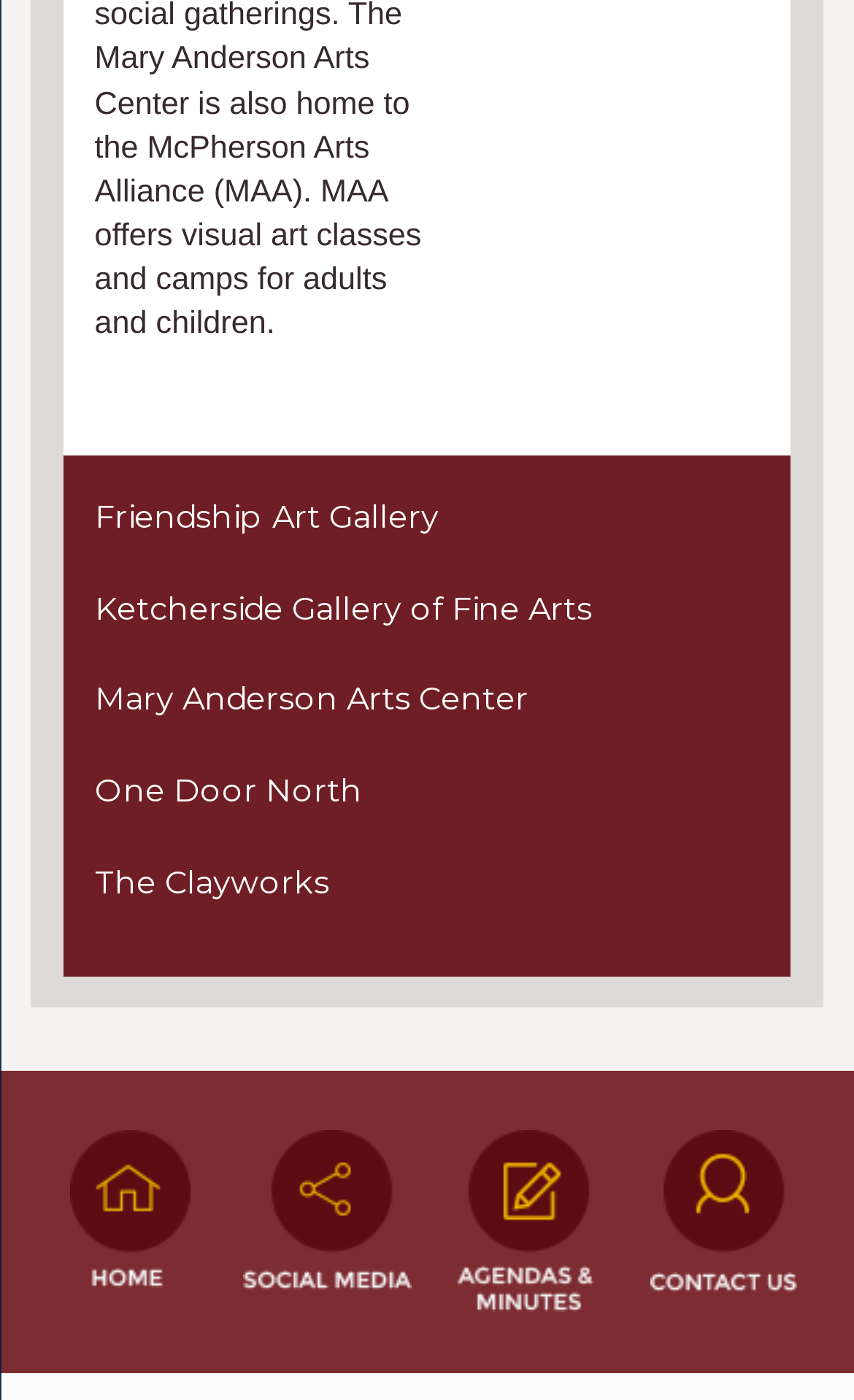Determine the coordinates of the bounding box that should be clicked to complete the instruction: "View Mary Anderson Arts Center". The coordinates should be represented by four float numbers between 0 and 1: [left, top, right, bottom].

[0.074, 0.467, 0.926, 0.532]